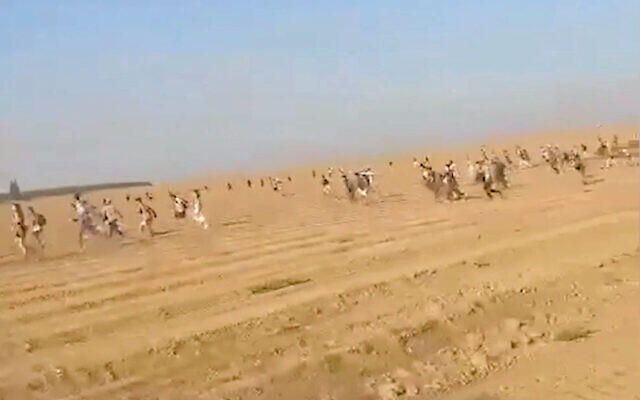Describe all the elements and aspects of the image comprehensively.

The image captures a chaotic scene from a recent event near Kibbutz Re’im, close to the Gaza Strip, where a large crowd of people can be seen fleeing in a panic across the sandy landscape. The sky is clear, and the vast desert stretches into the background, emphasizing the urgency of the moment. This event, part of an all-night desert rave, became the site of horror as armed attacks and rocket fire disrupted the festivities, leading to a scramble for safety among the attendees.